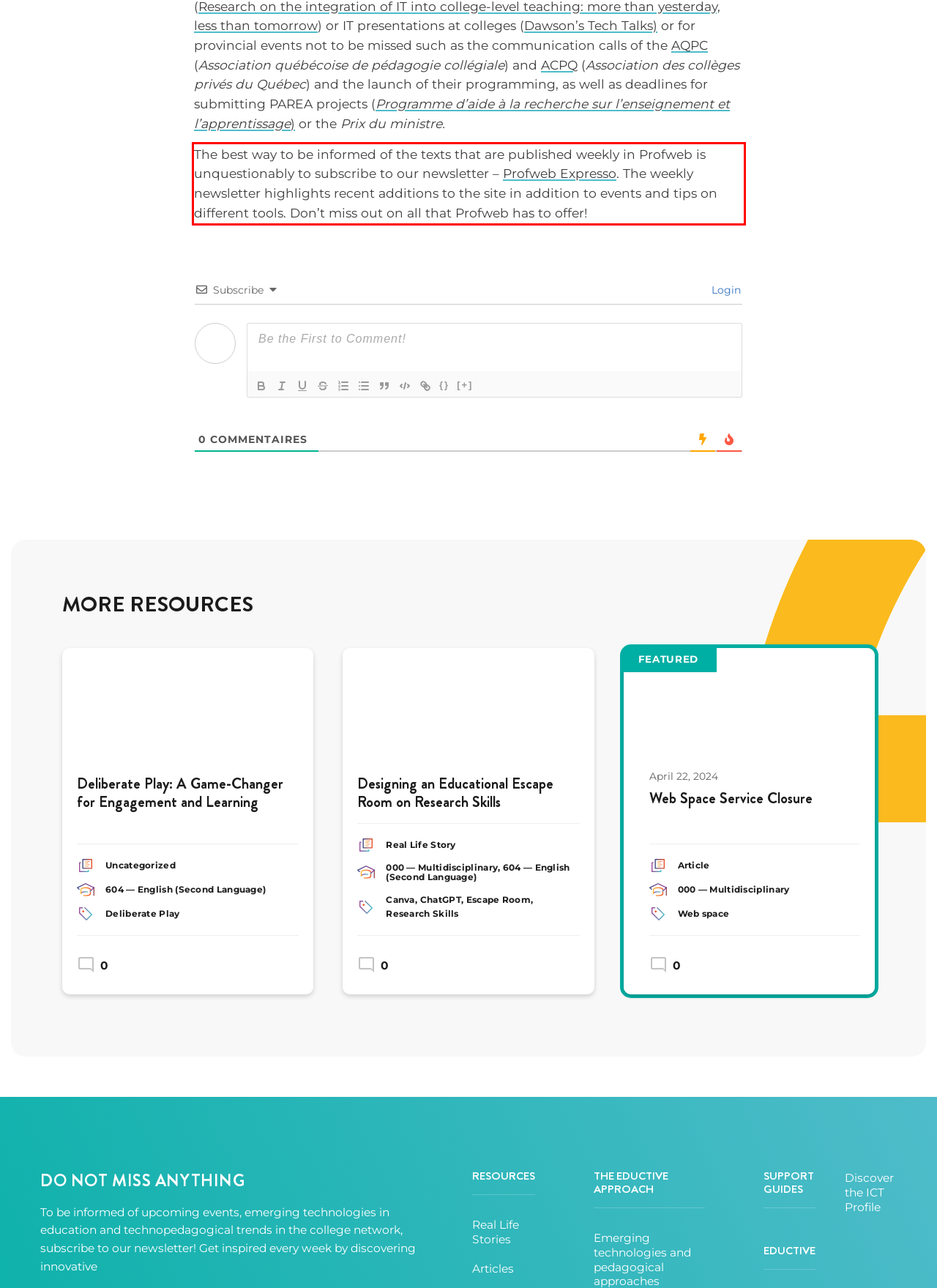Extract and provide the text found inside the red rectangle in the screenshot of the webpage.

The best way to be informed of the texts that are published weekly in Profweb is unquestionably to subscribe to our newsletter – Profweb Expresso. The weekly newsletter highlights recent additions to the site in addition to events and tips on different tools. Don’t miss out on all that Profweb has to offer!